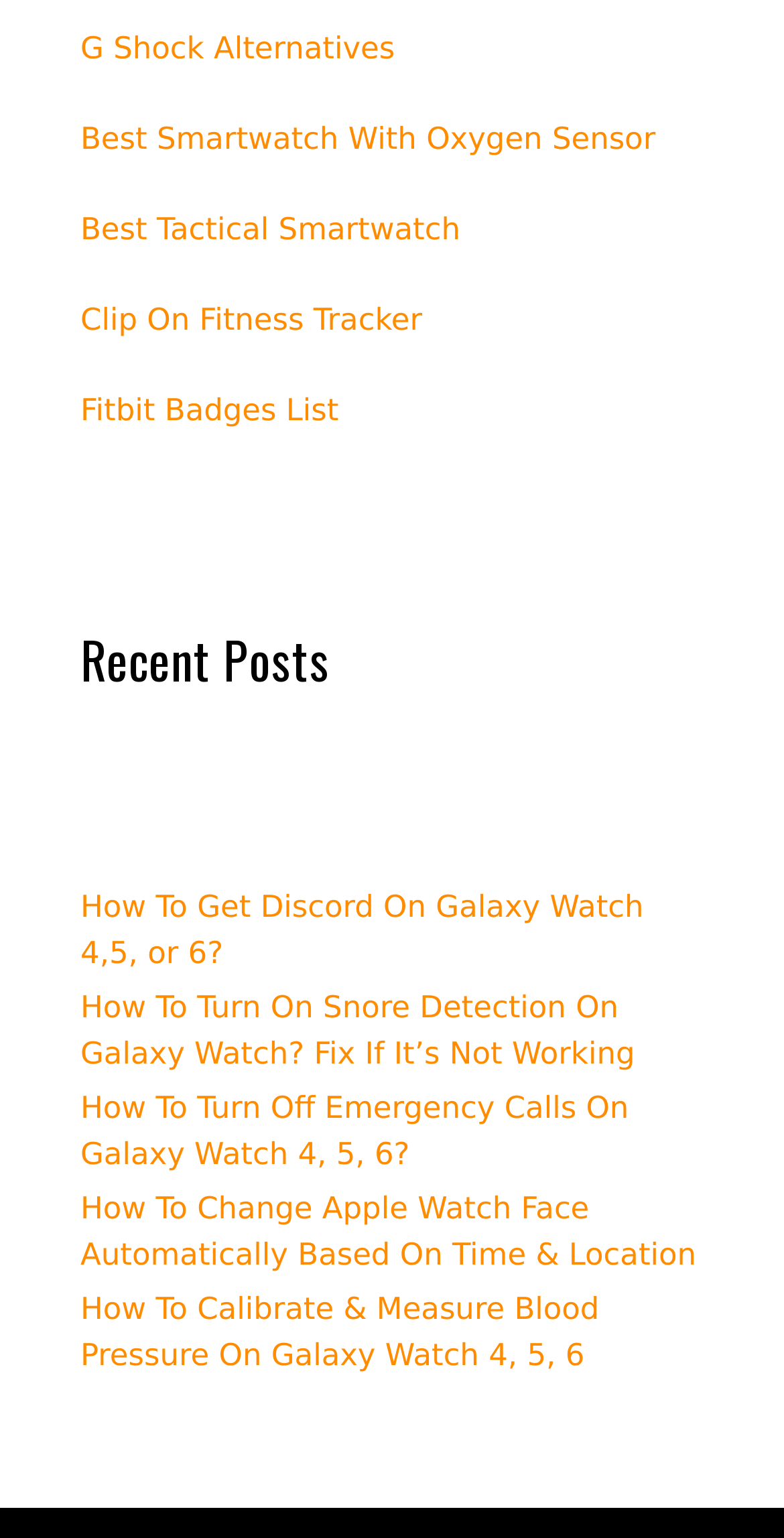Pinpoint the bounding box coordinates for the area that should be clicked to perform the following instruction: "Explore Best Smartwatch With Oxygen Sensor".

[0.103, 0.078, 0.836, 0.101]